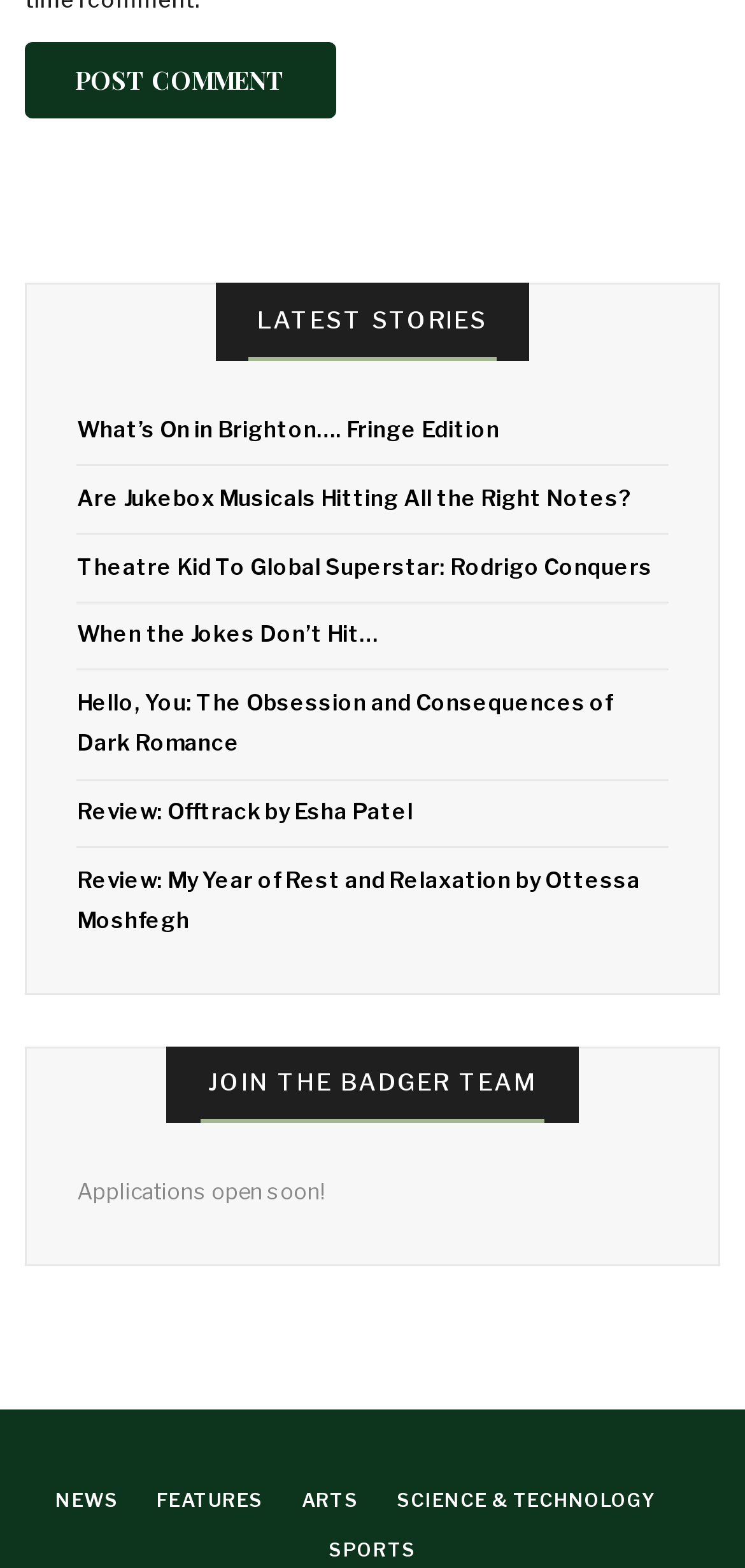Pinpoint the bounding box coordinates of the element to be clicked to execute the instruction: "post a comment".

[0.034, 0.027, 0.45, 0.075]